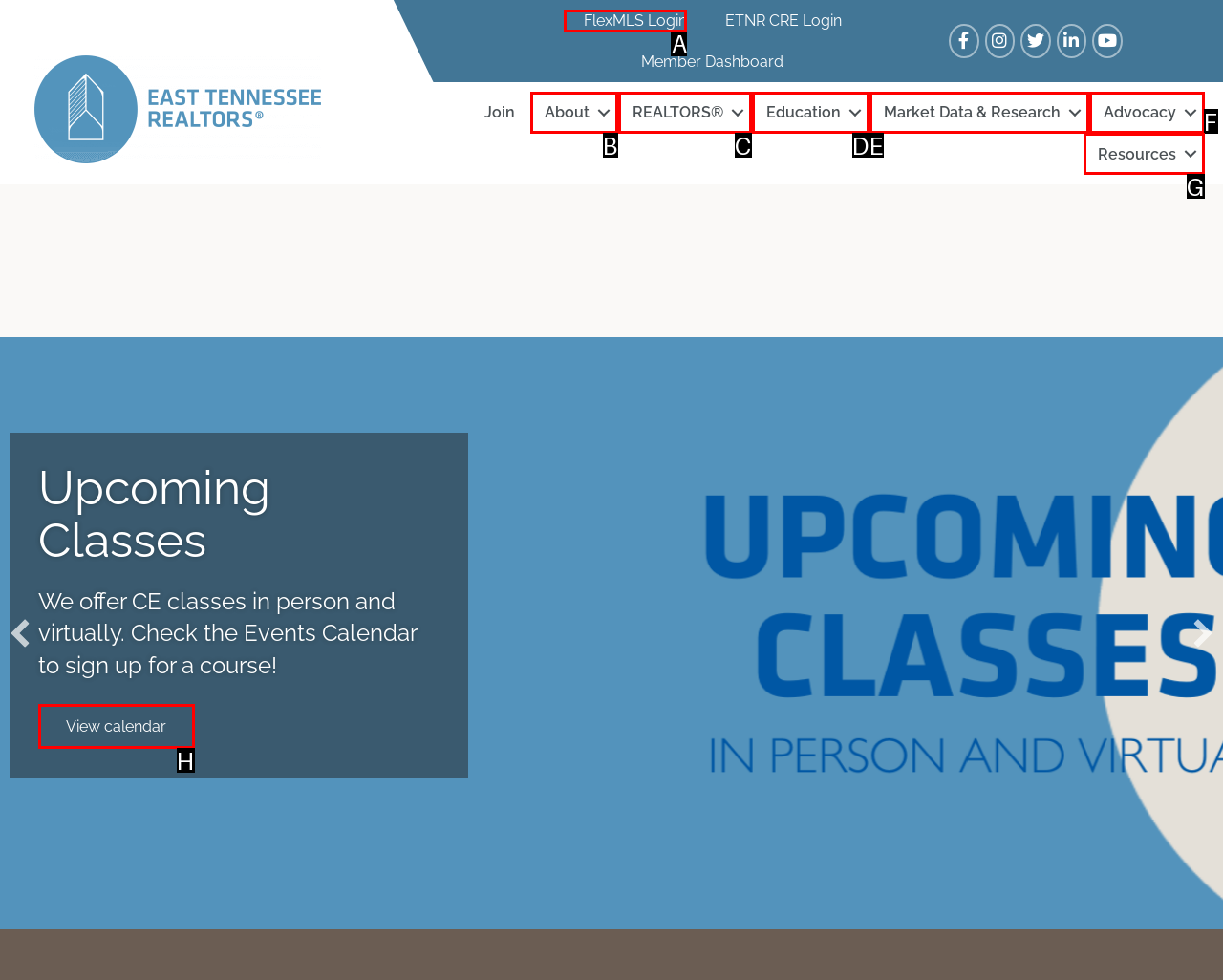Identify the HTML element that corresponds to the description: FlexMLS Login Provide the letter of the correct option directly.

A